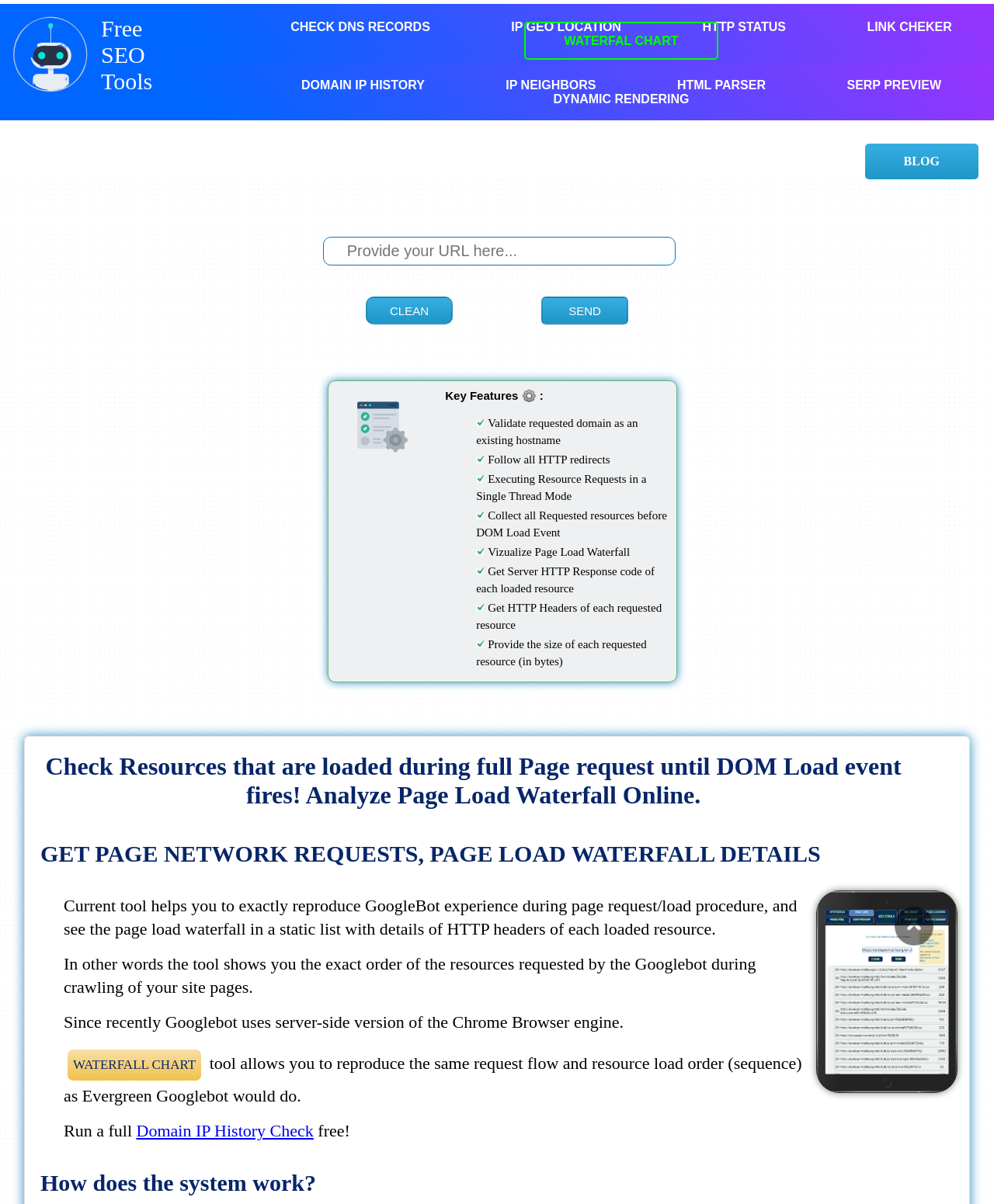Determine the bounding box for the UI element as described: "EmailGet a free estimate". The coordinates should be represented as four float numbers between 0 and 1, formatted as [left, top, right, bottom].

None